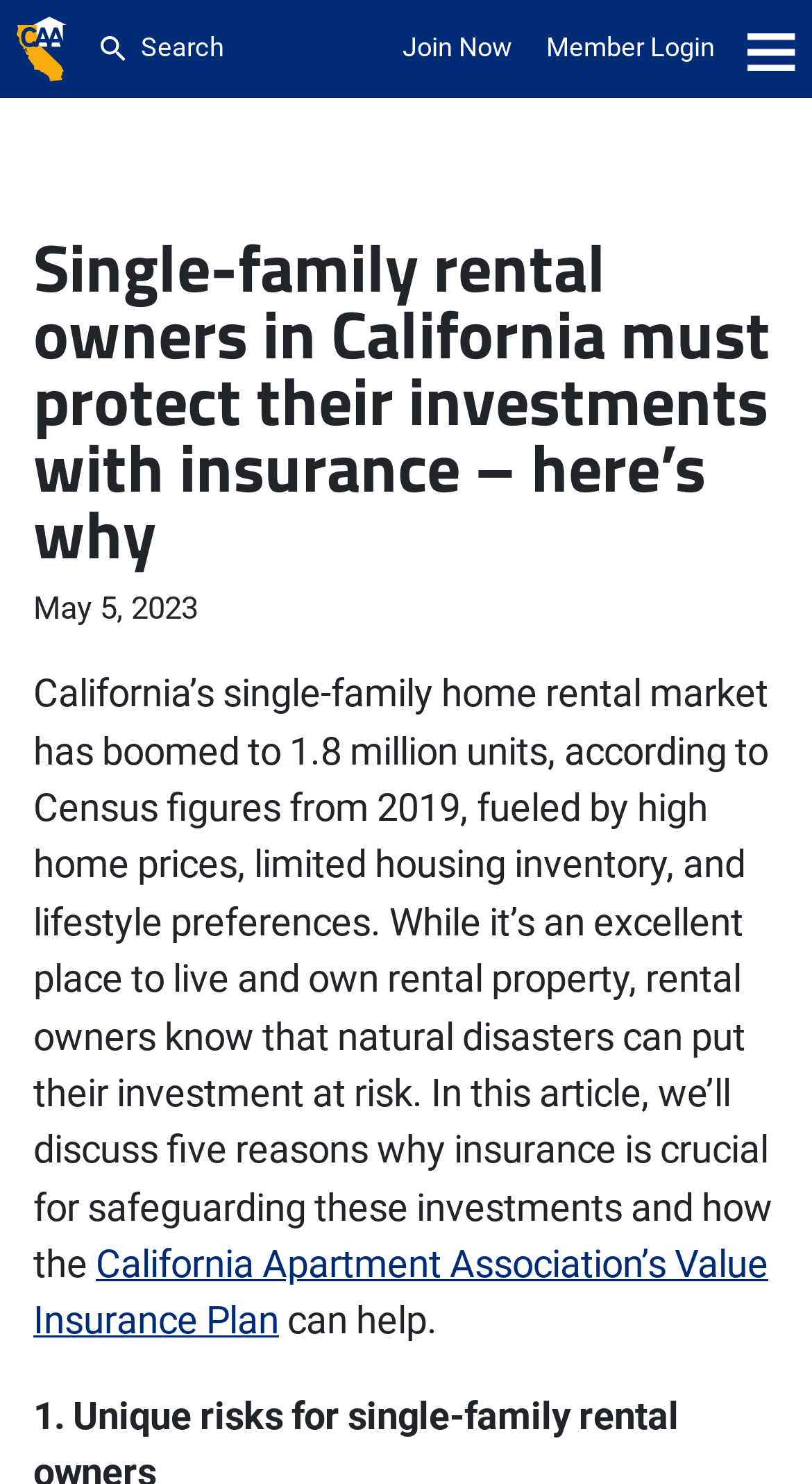Identify the bounding box of the UI component described as: "California Apartment Association".

[0.0, 0.0, 0.103, 0.066]